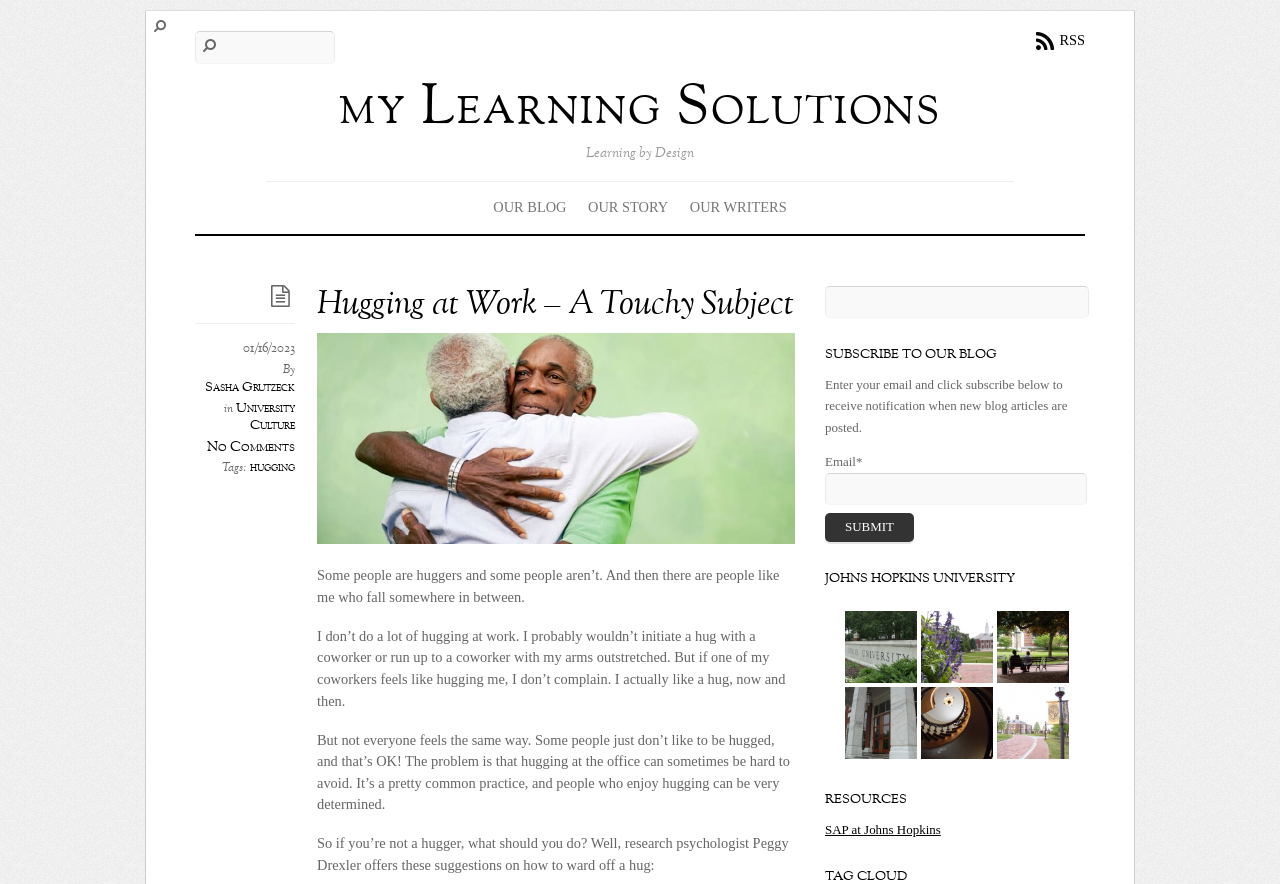What can be done to ward off a hug?
Could you give a comprehensive explanation in response to this question?

The blog post mentions that research psychologist Peggy Drexler offers suggestions on how to ward off a hug, but it does not provide the specific suggestions. However, it implies that there are ways to avoid hugging at the office.